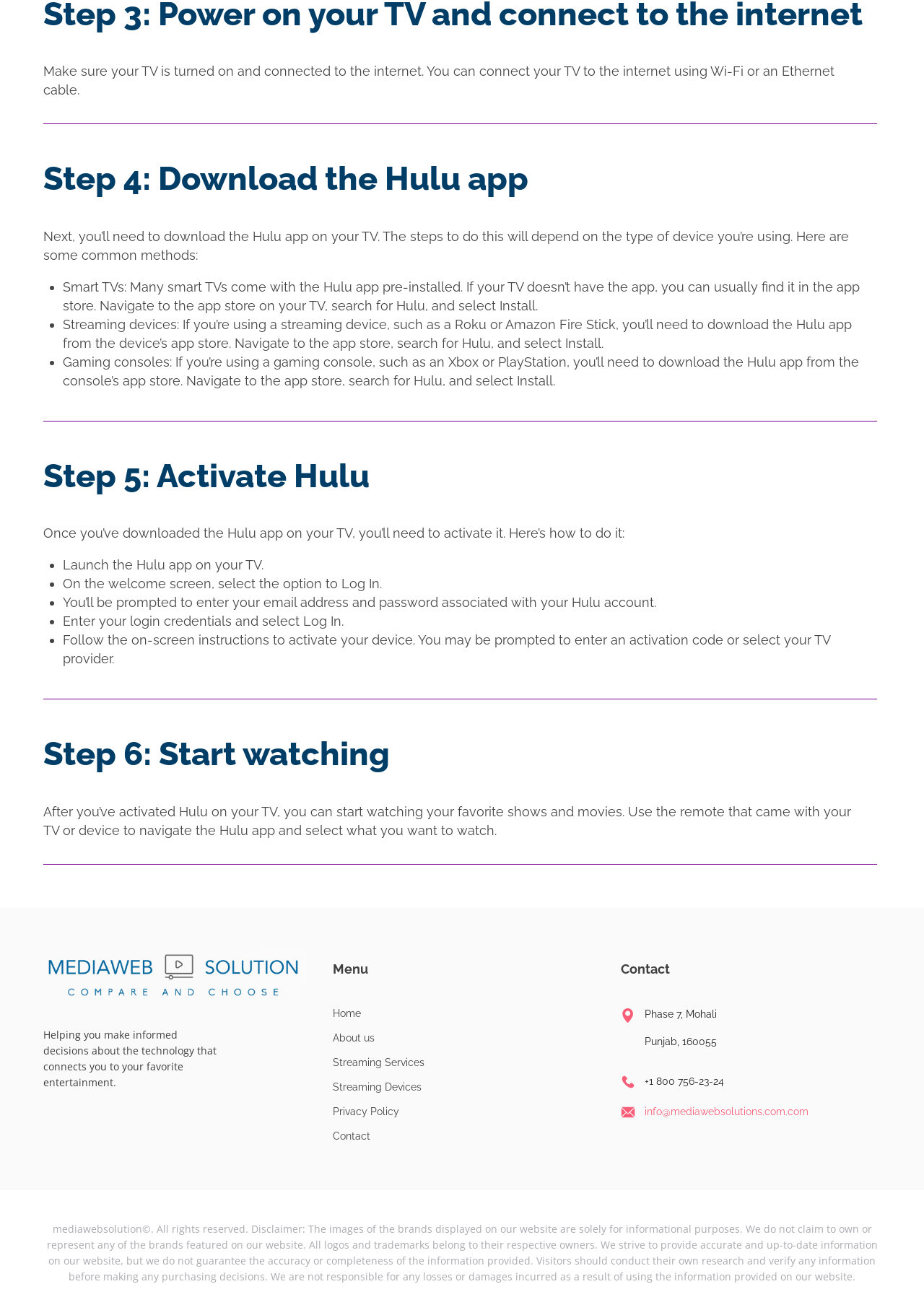Extract the bounding box coordinates for the described element: "Home". The coordinates should be represented as four float numbers between 0 and 1: [left, top, right, bottom].

[0.36, 0.764, 0.459, 0.783]